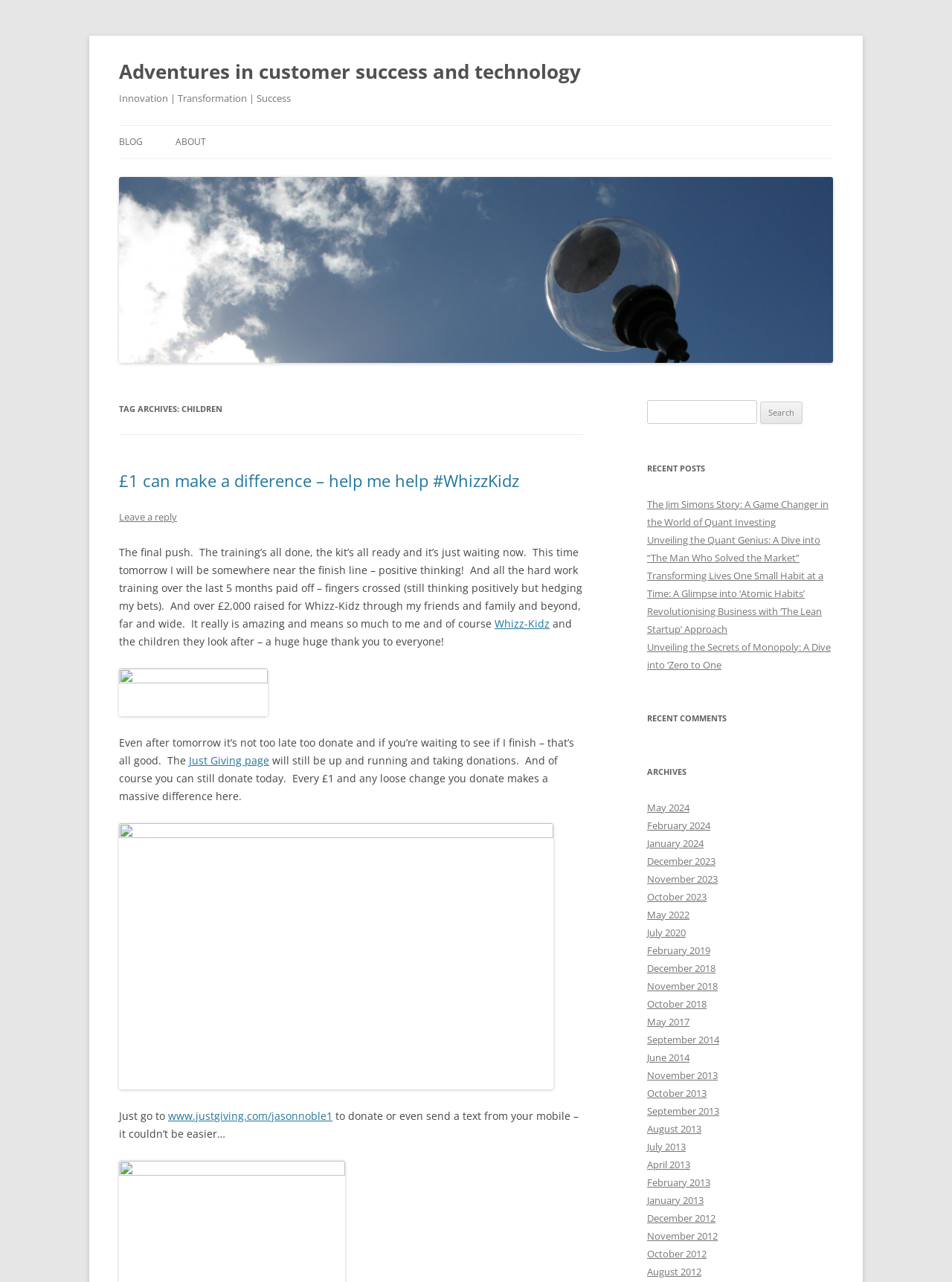Determine the bounding box for the described UI element: "title="Whizz-Kidz"".

[0.125, 0.525, 0.281, 0.536]